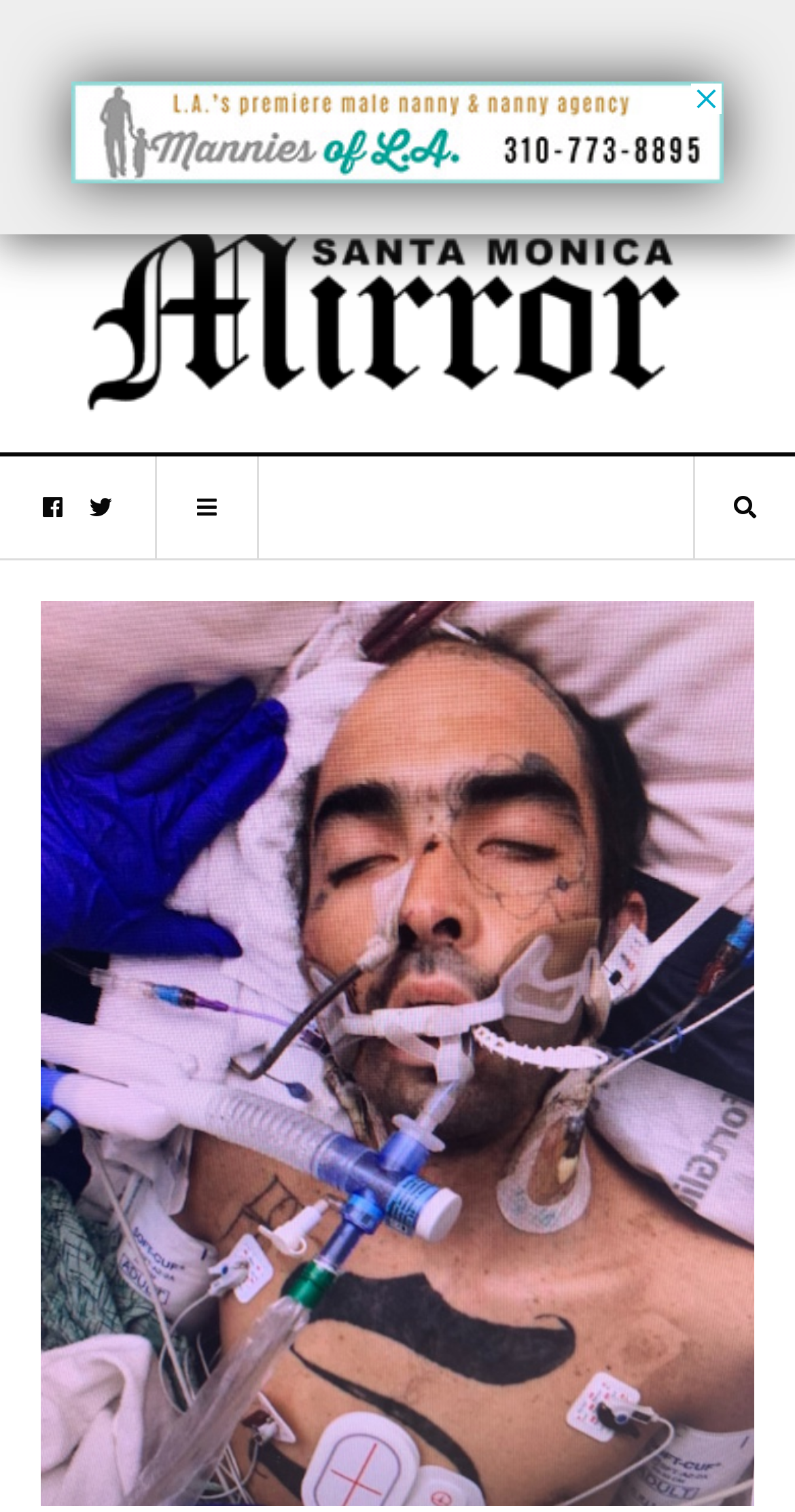What is the date when the critically ill patient was found?
From the image, respond with a single word or phrase.

April 5